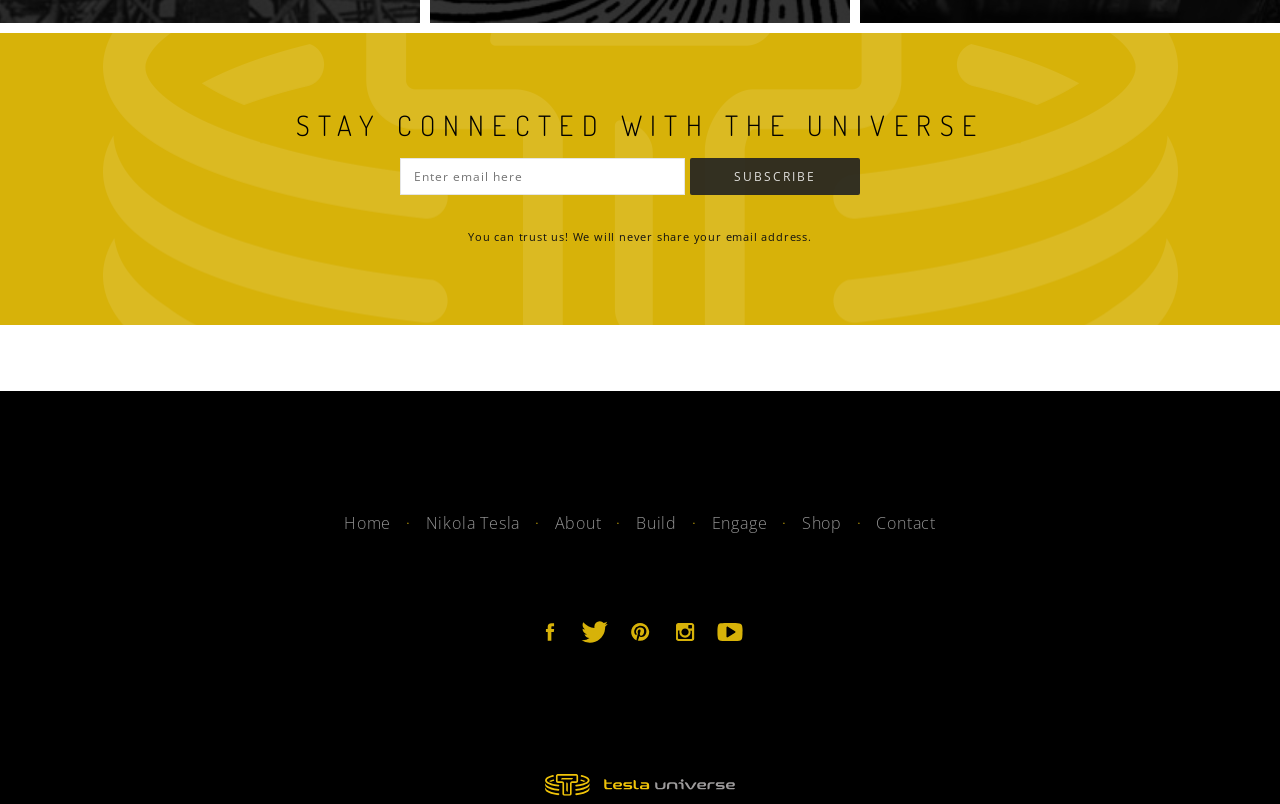Identify the coordinates of the bounding box for the element that must be clicked to accomplish the instruction: "Return to home page".

[0.426, 0.969, 0.574, 0.996]